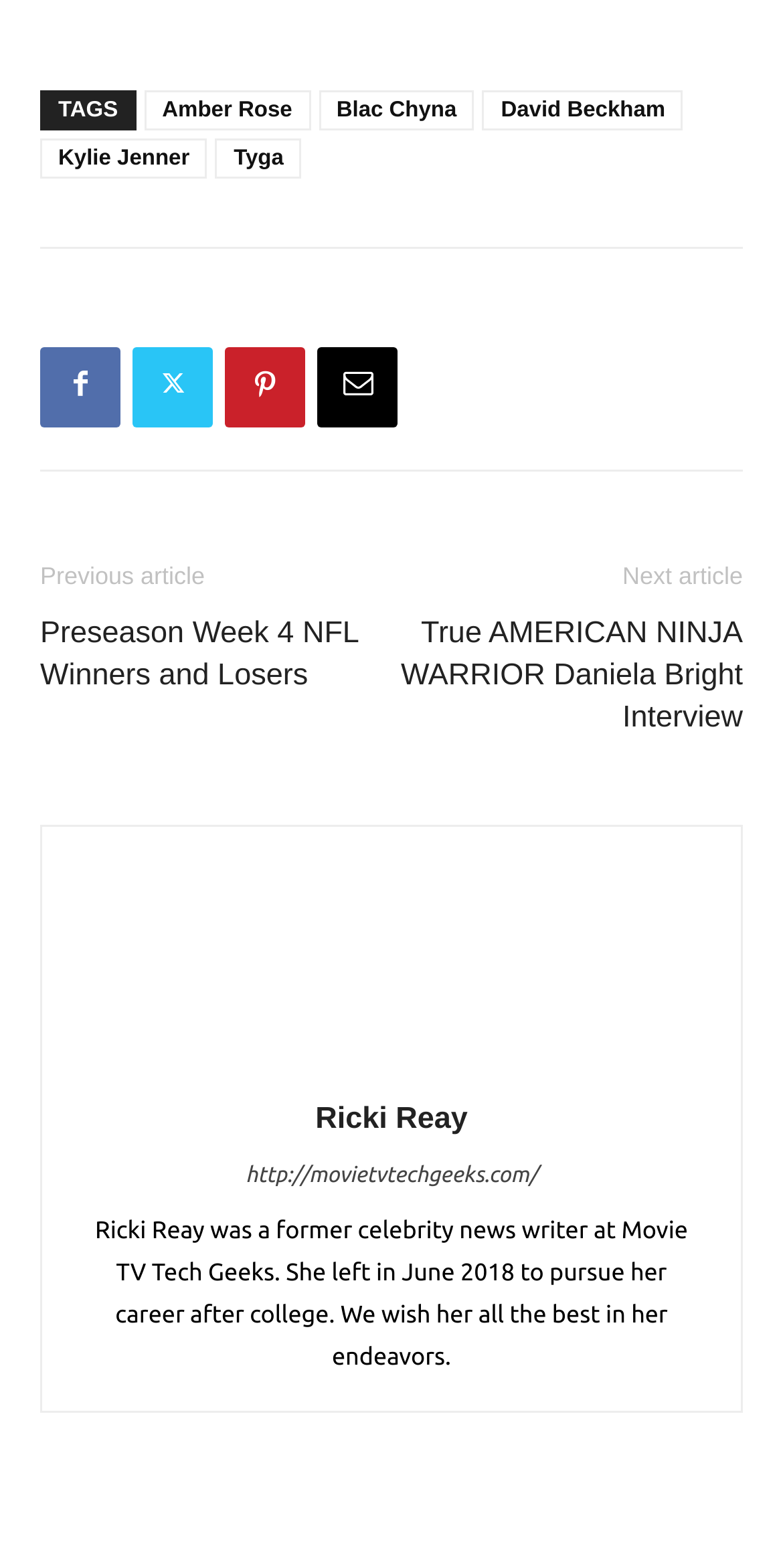Specify the bounding box coordinates of the element's area that should be clicked to execute the given instruction: "View the 'Preseason Week 4 NFL Winners and Losers' article". The coordinates should be four float numbers between 0 and 1, i.e., [left, top, right, bottom].

[0.051, 0.39, 0.5, 0.444]